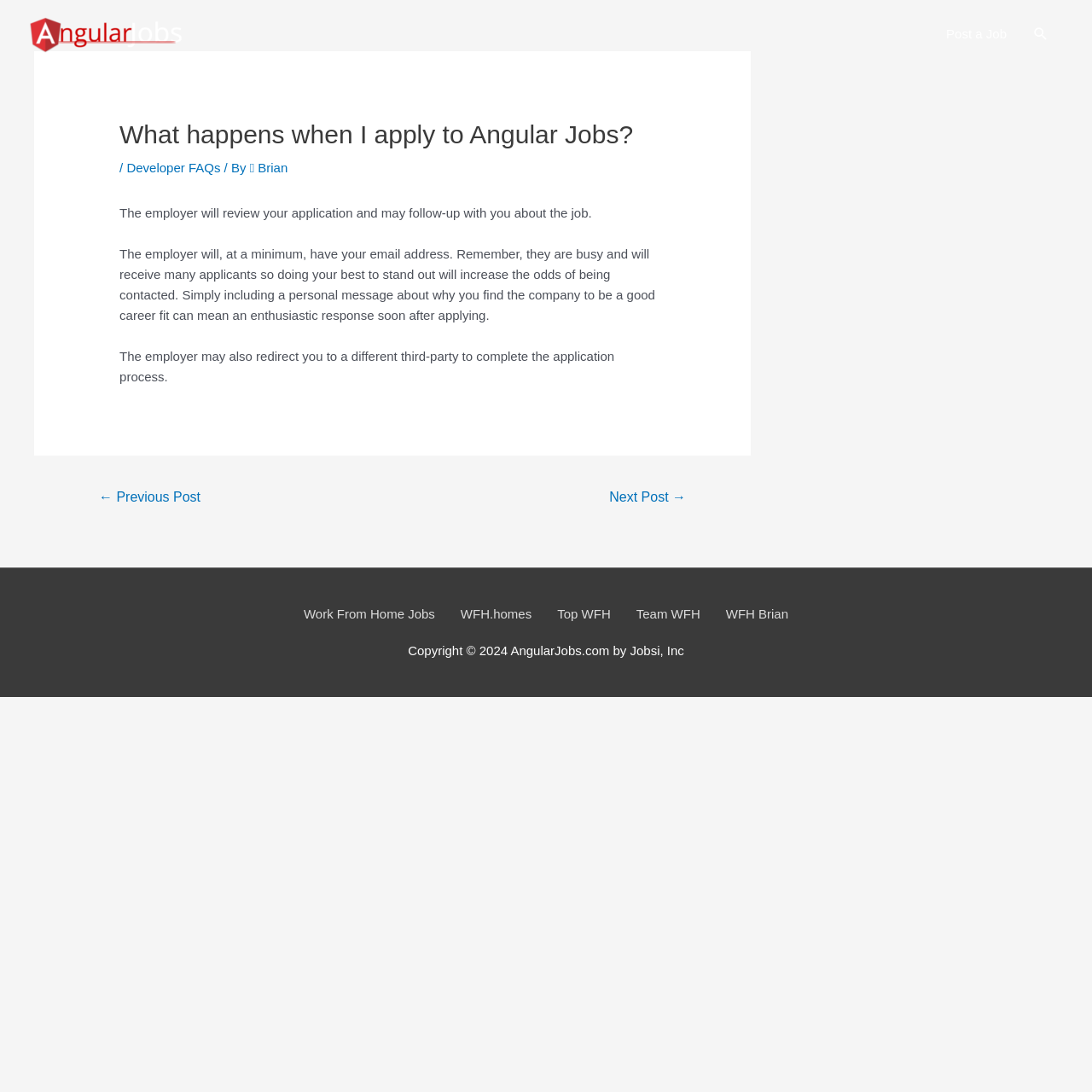Please specify the bounding box coordinates of the area that should be clicked to accomplish the following instruction: "visit Work From Home Jobs". The coordinates should consist of four float numbers between 0 and 1, i.e., [left, top, right, bottom].

[0.278, 0.552, 0.398, 0.574]